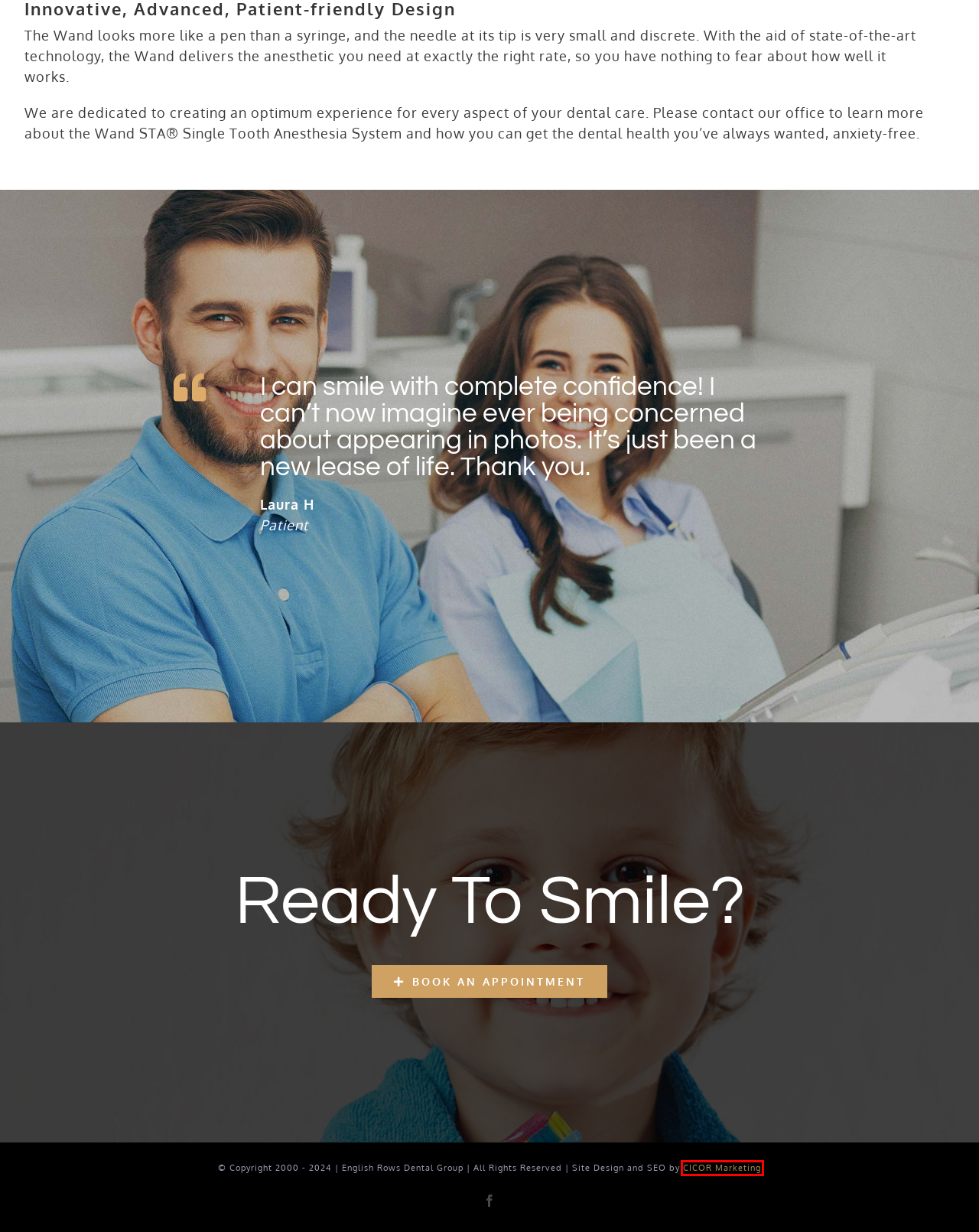Look at the screenshot of a webpage with a red bounding box and select the webpage description that best corresponds to the new page after clicking the element in the red box. Here are the options:
A. Contact Us - English Rows Dental Group
B. About Us - English Rows Dental Group
C. Weave Booking Site
D. CICOR Marketing | Digital Marketing Agency | Tampa Chicago
E. English Rows Dental Gives You A Reason To Smile | Naperville
F. Dental Services - English Rows Dental Group
G. For Patients - English Rows Dental Group
H. Book appointment - English Rows Dental Group

D